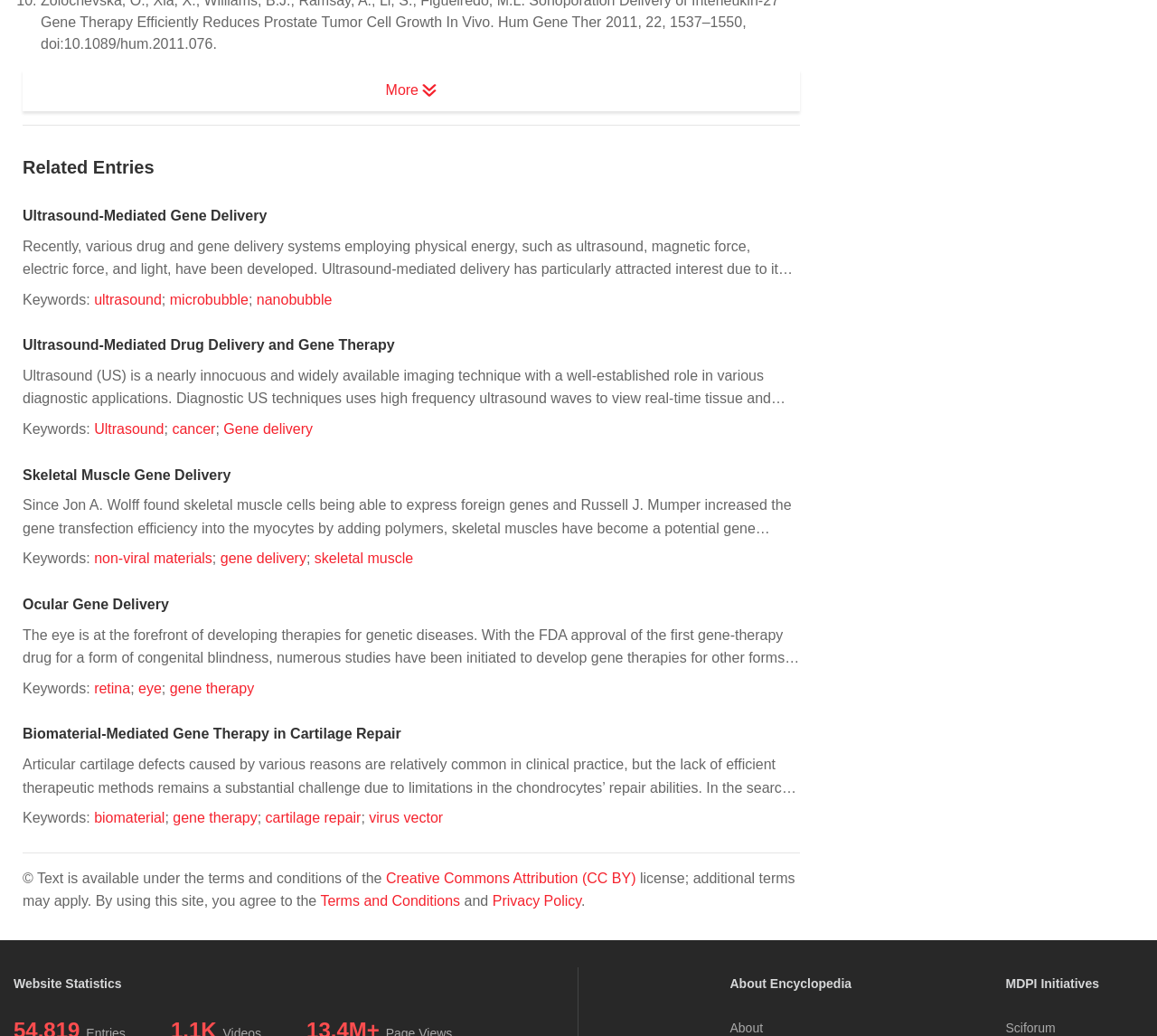What is the benefit of using non-viral biomaterial-mediated methods for gene delivery?
Based on the visual content, answer with a single word or a brief phrase.

Reliable biocompatibility